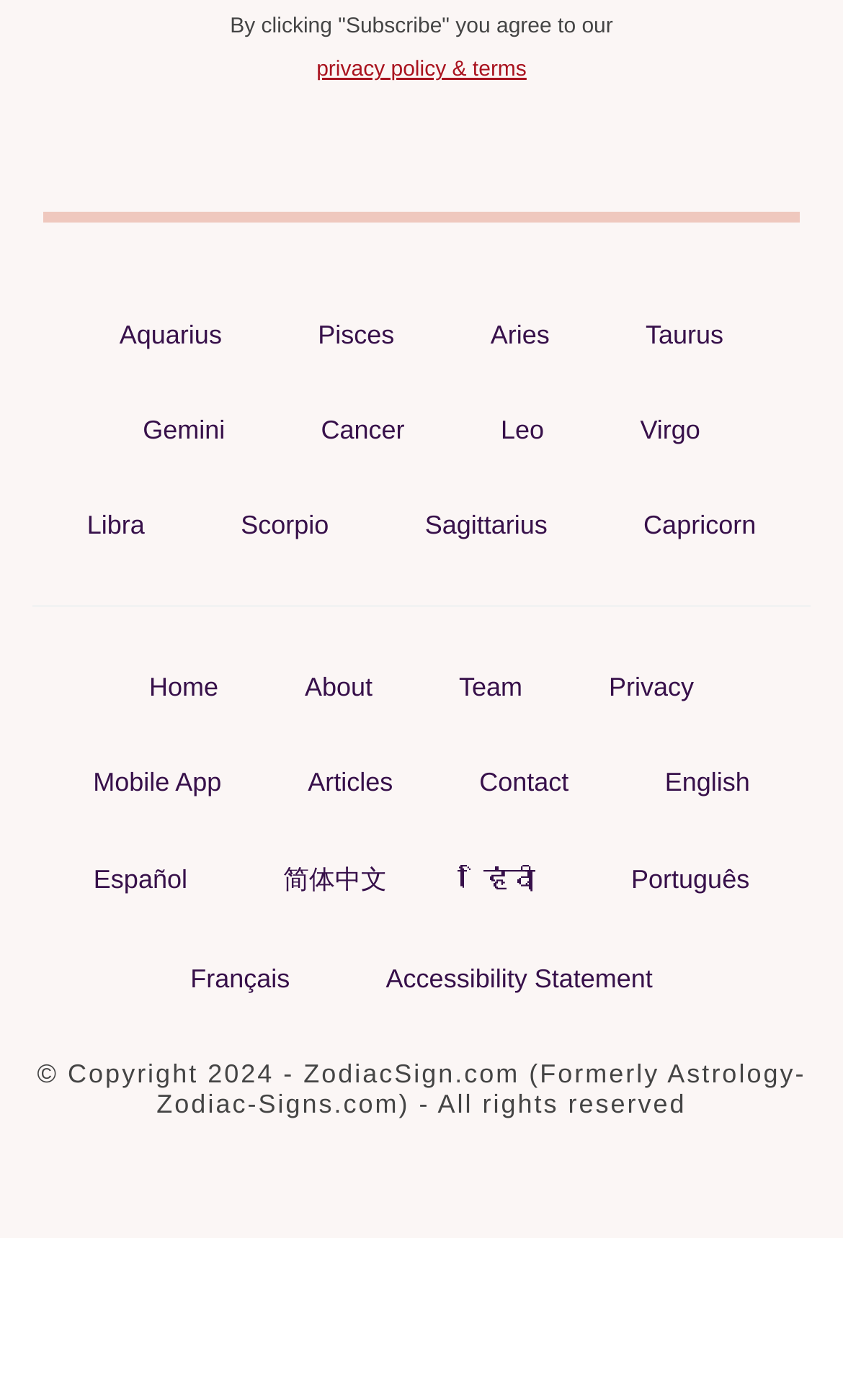Give a one-word or one-phrase response to the question: 
What is the copyright year of ZodiacSign.com?

2024